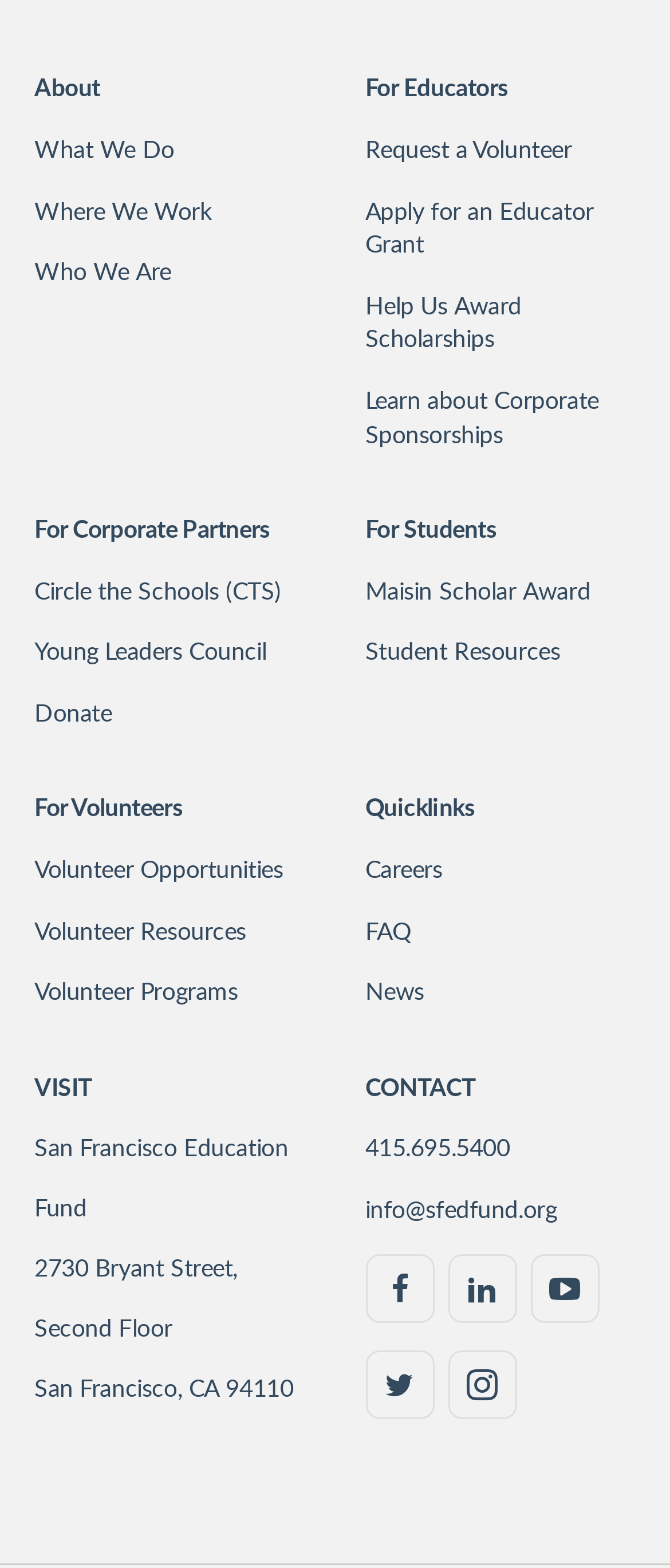Please reply with a single word or brief phrase to the question: 
What is the address of the San Francisco Education Fund?

2730 Bryant Street, Second Floor, San Francisco, CA 94110